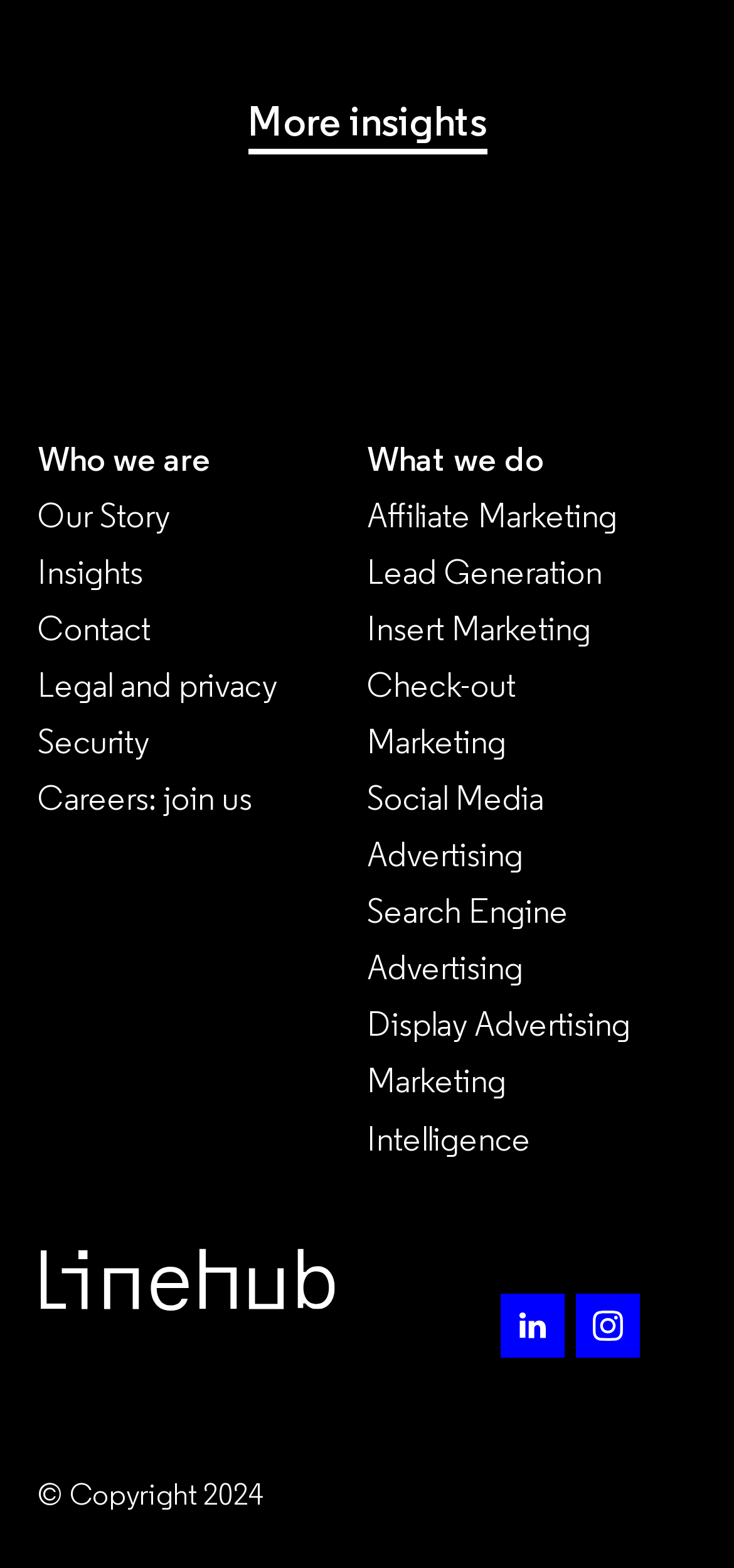Find the bounding box coordinates of the element I should click to carry out the following instruction: "Learn about 'Affiliate Marketing'".

[0.5, 0.319, 0.841, 0.342]